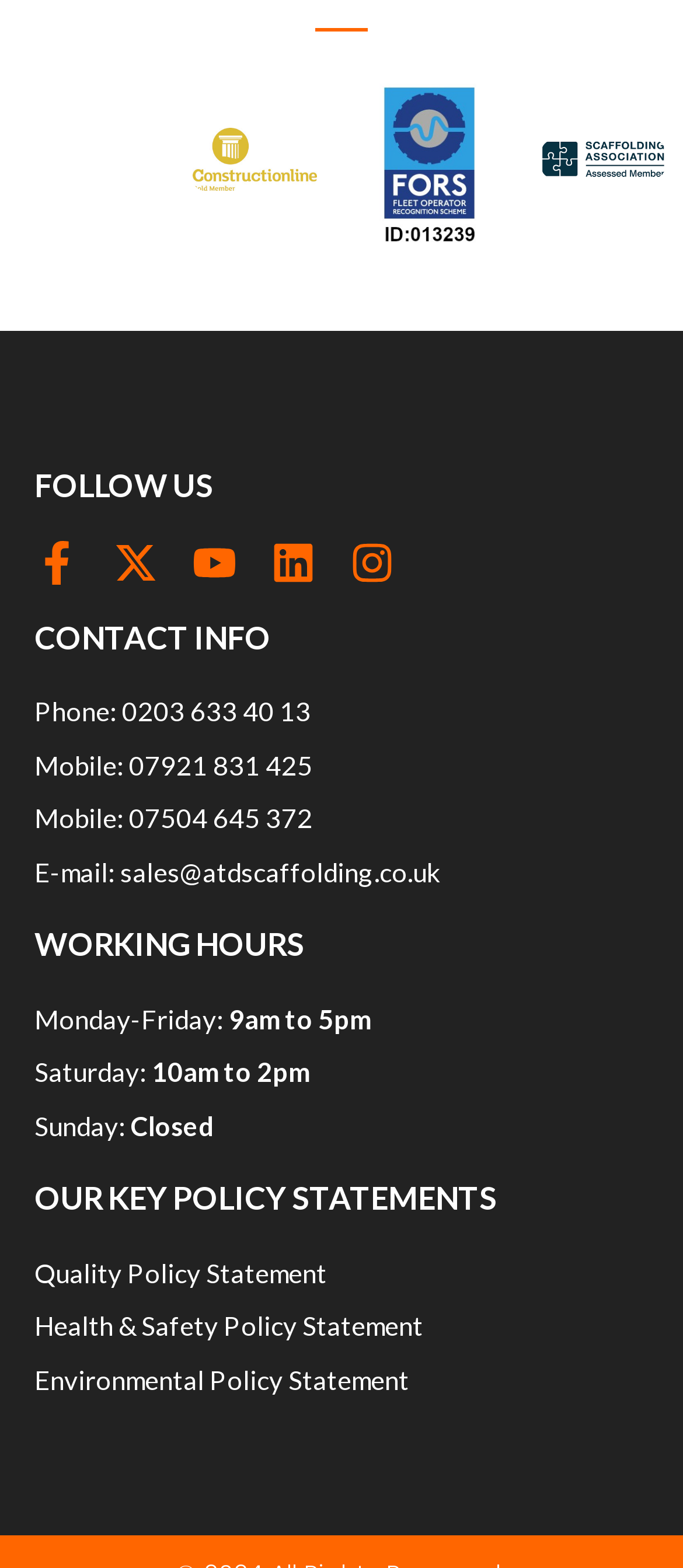Using the information in the image, give a detailed answer to the following question: What is the company's email address?

I found the email address by looking at the 'CONTACT INFO' section, where it is listed as 'E-mail: sales@atdscaffolding.co.uk'.